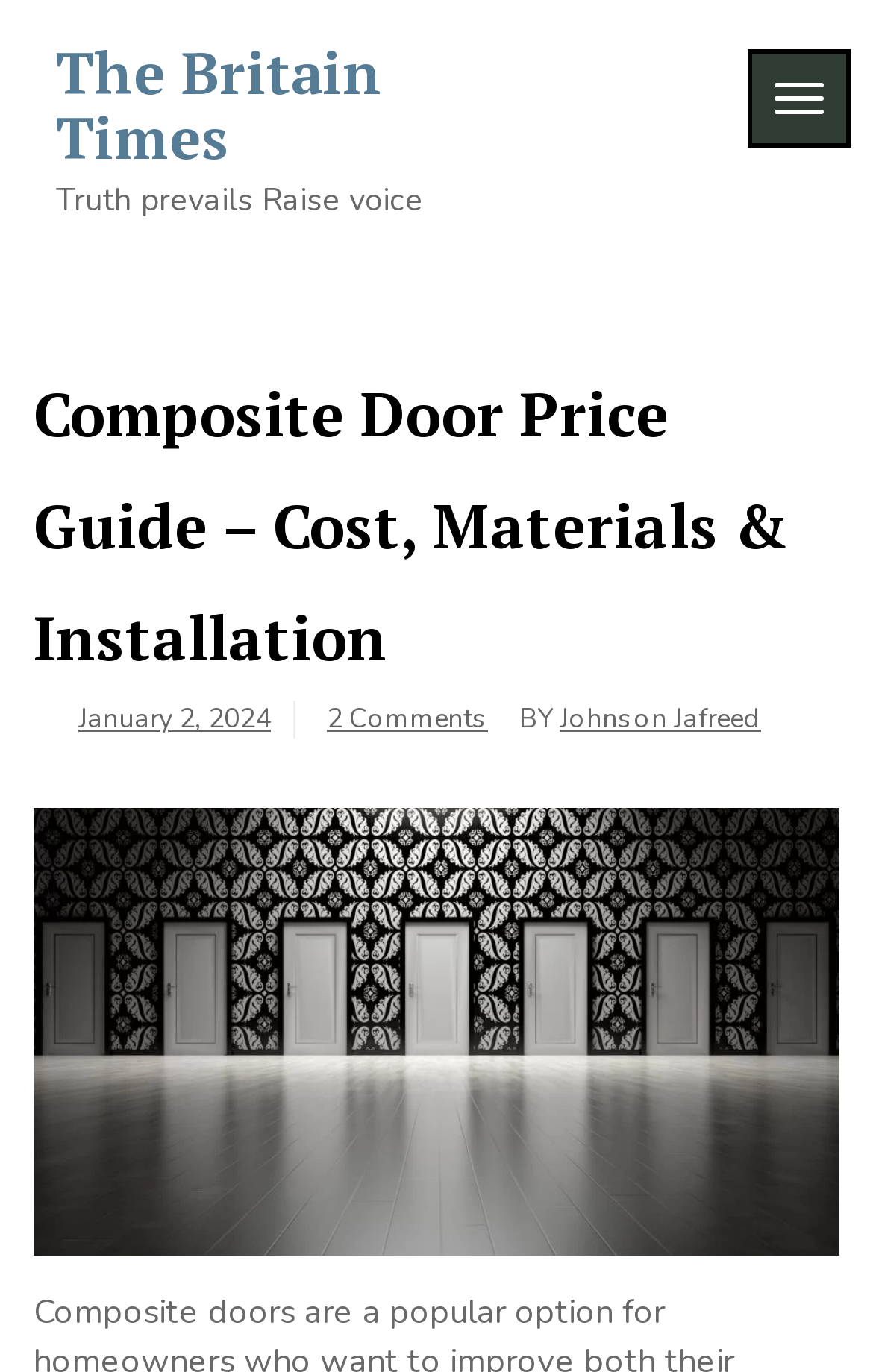What is the topic of the article?
Refer to the image and give a detailed answer to the question.

I found the answer by examining the main heading of the article, which is 'Composite Door Price Guide – Cost, Materials & Installation'. This indicates that the topic of the article is related to composite door prices.